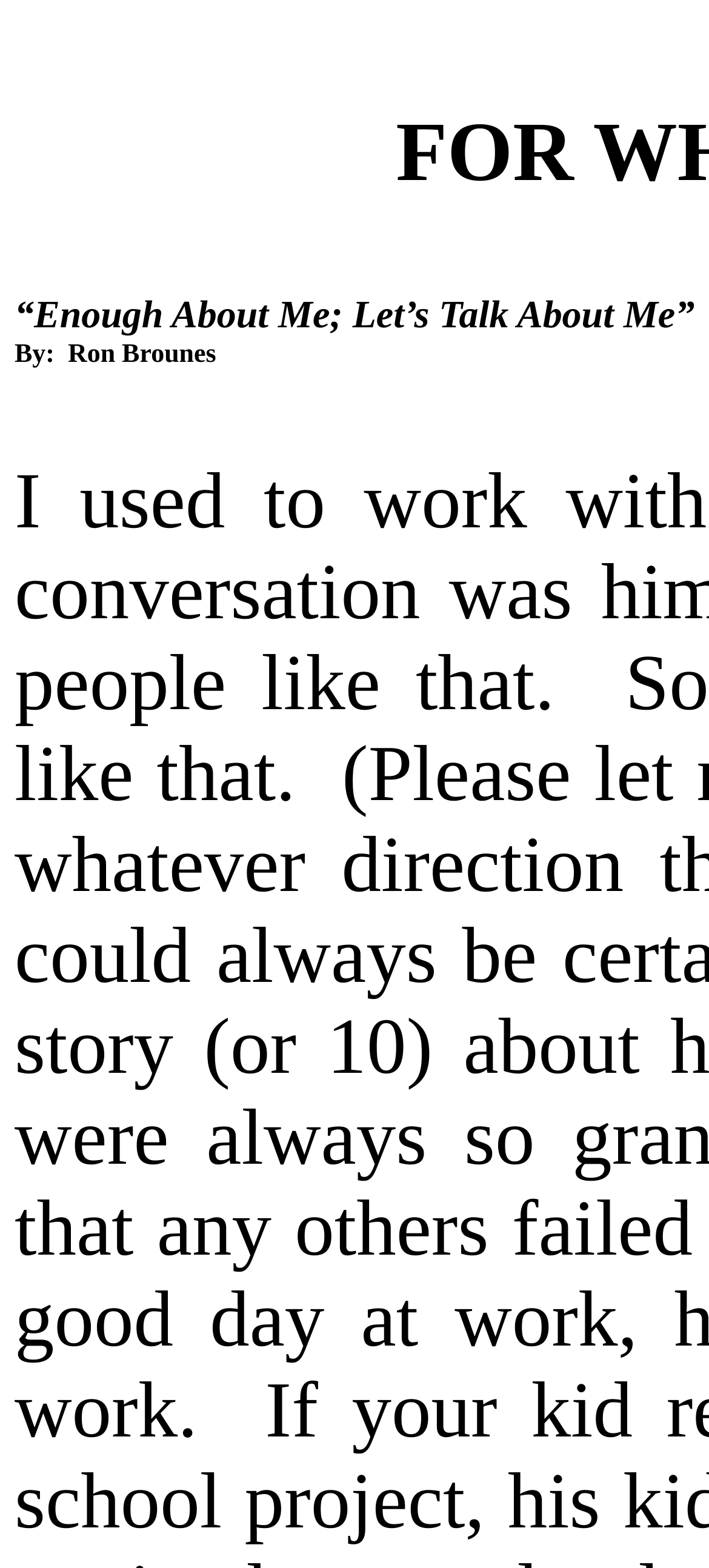Generate the text of the webpage's primary heading.

EGO-MANIACS: ONE AND ALL